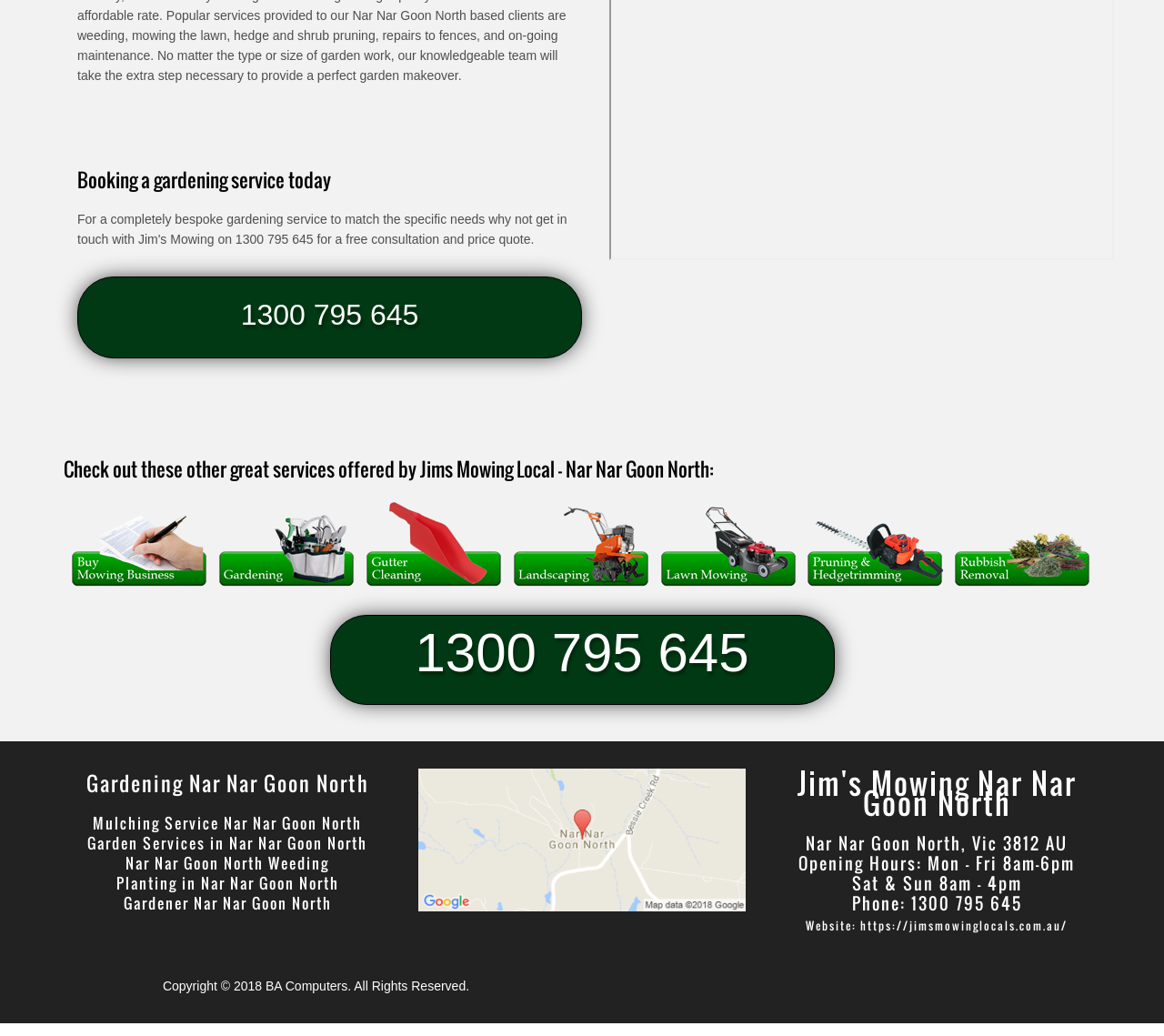Locate the bounding box coordinates of the area you need to click to fulfill this instruction: 'Visit Jim's Mowing website'. The coordinates must be in the form of four float numbers ranging from 0 to 1: [left, top, right, bottom].

[0.739, 0.886, 0.917, 0.901]